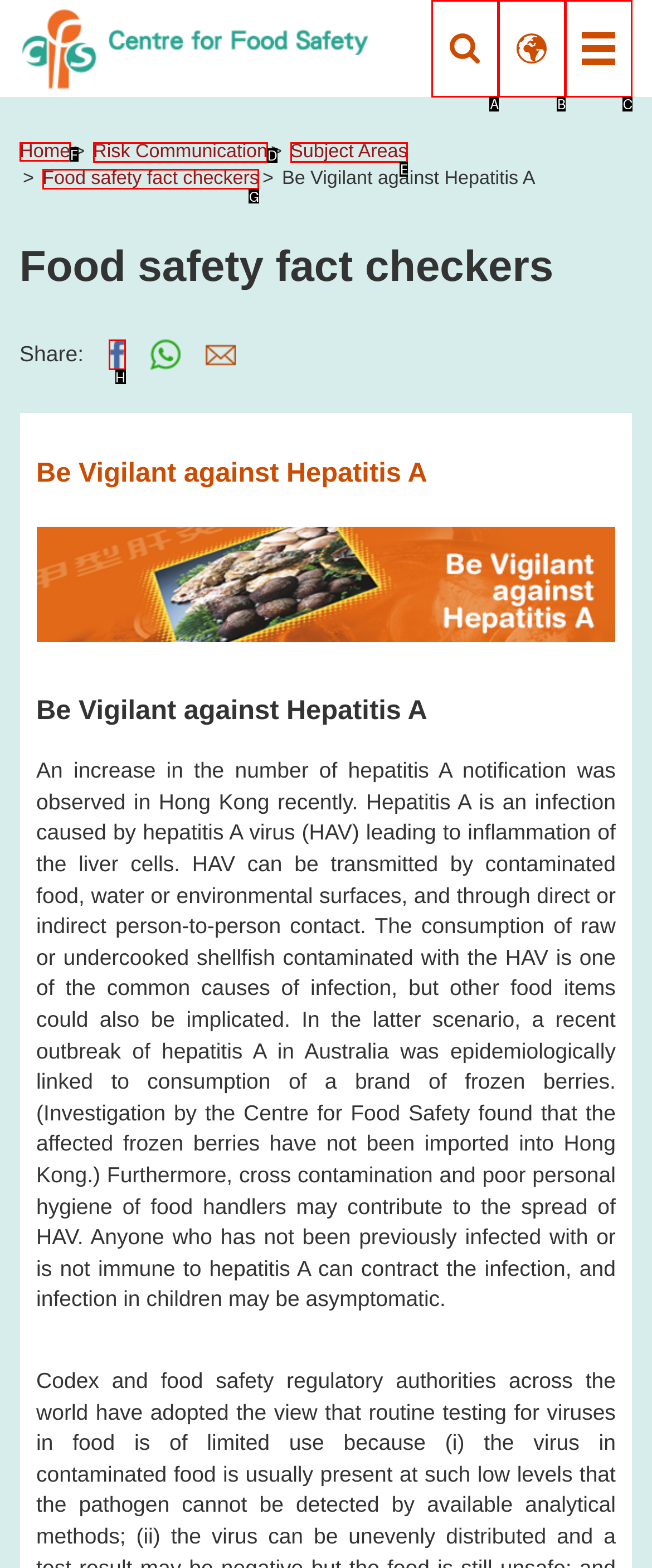Indicate which UI element needs to be clicked to fulfill the task: Access USA CFO
Answer with the letter of the chosen option from the available choices directly.

None